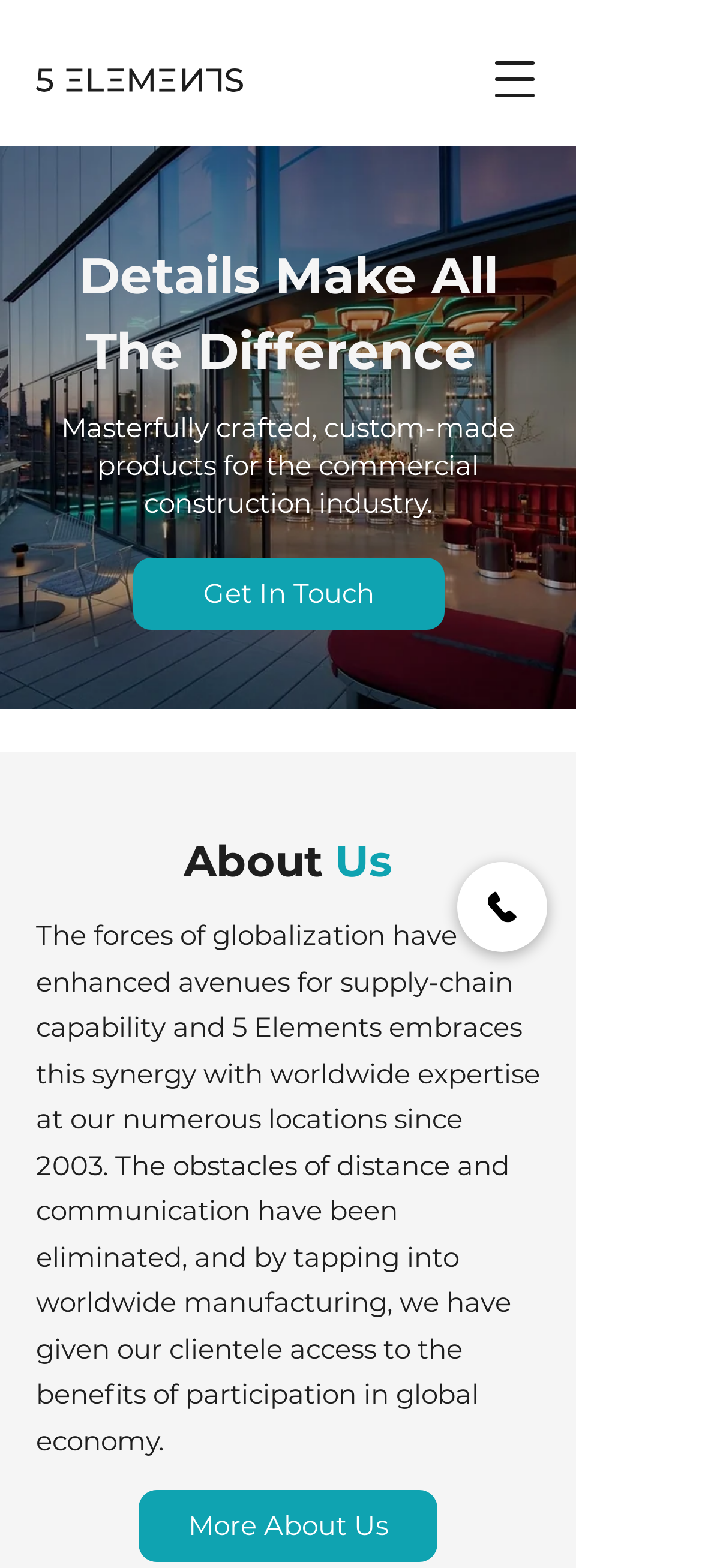How can I contact the company?
Based on the image, provide a one-word or brief-phrase response.

Get In Touch